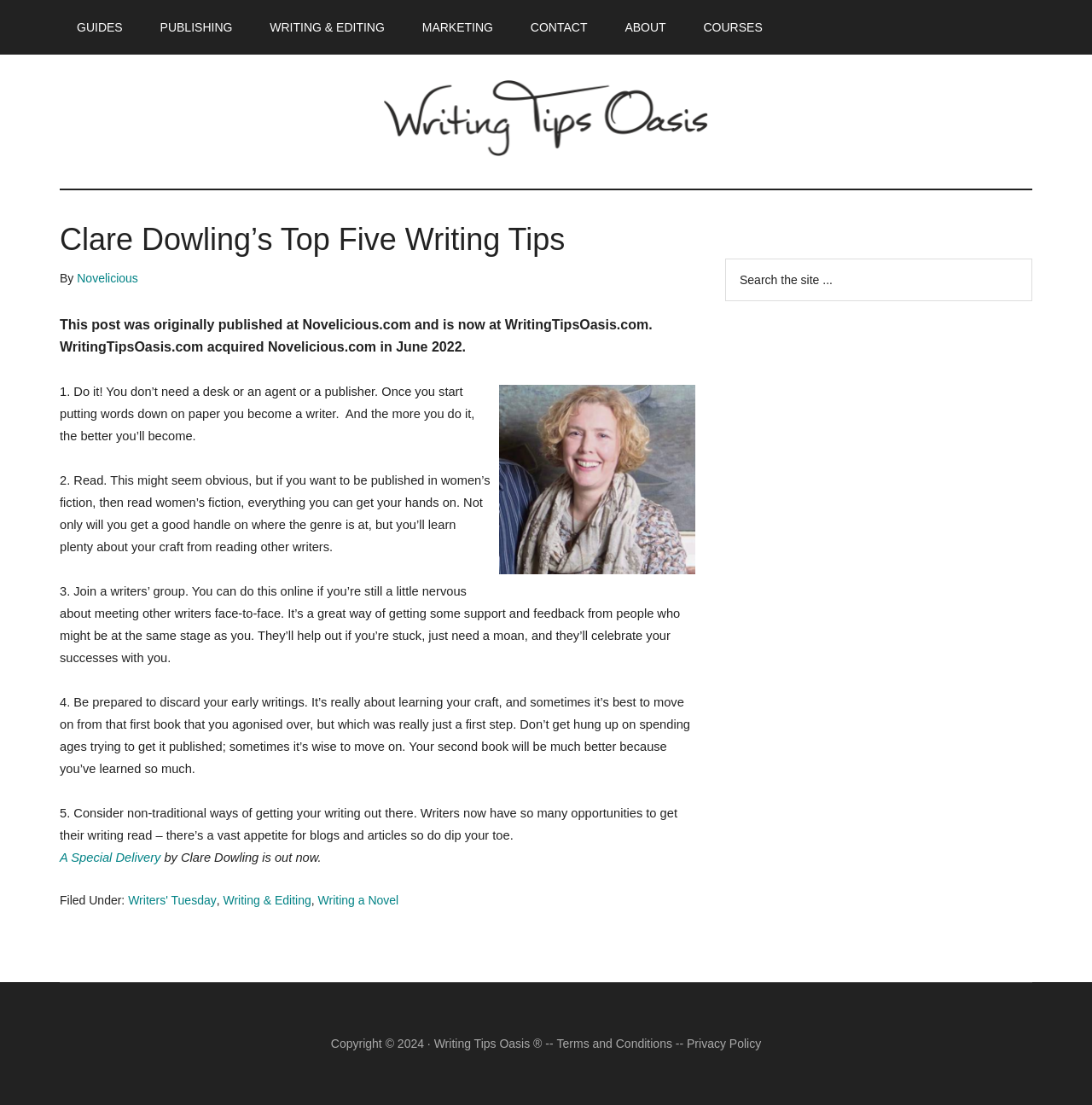Locate the bounding box for the described UI element: "Terms and Conditions". Ensure the coordinates are four float numbers between 0 and 1, formatted as [left, top, right, bottom].

[0.51, 0.938, 0.616, 0.95]